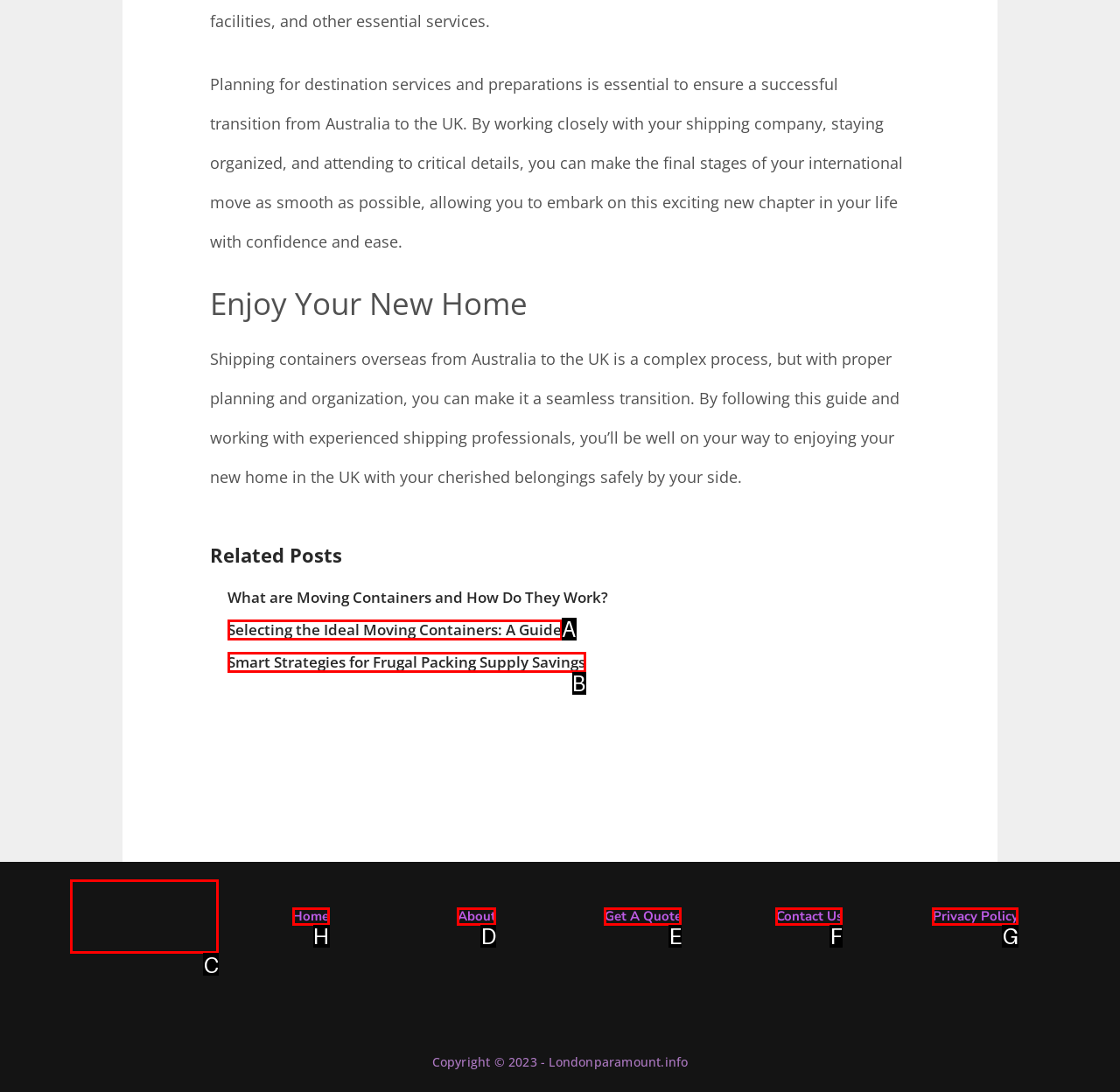Given the task: Click on 'Home', point out the letter of the appropriate UI element from the marked options in the screenshot.

H